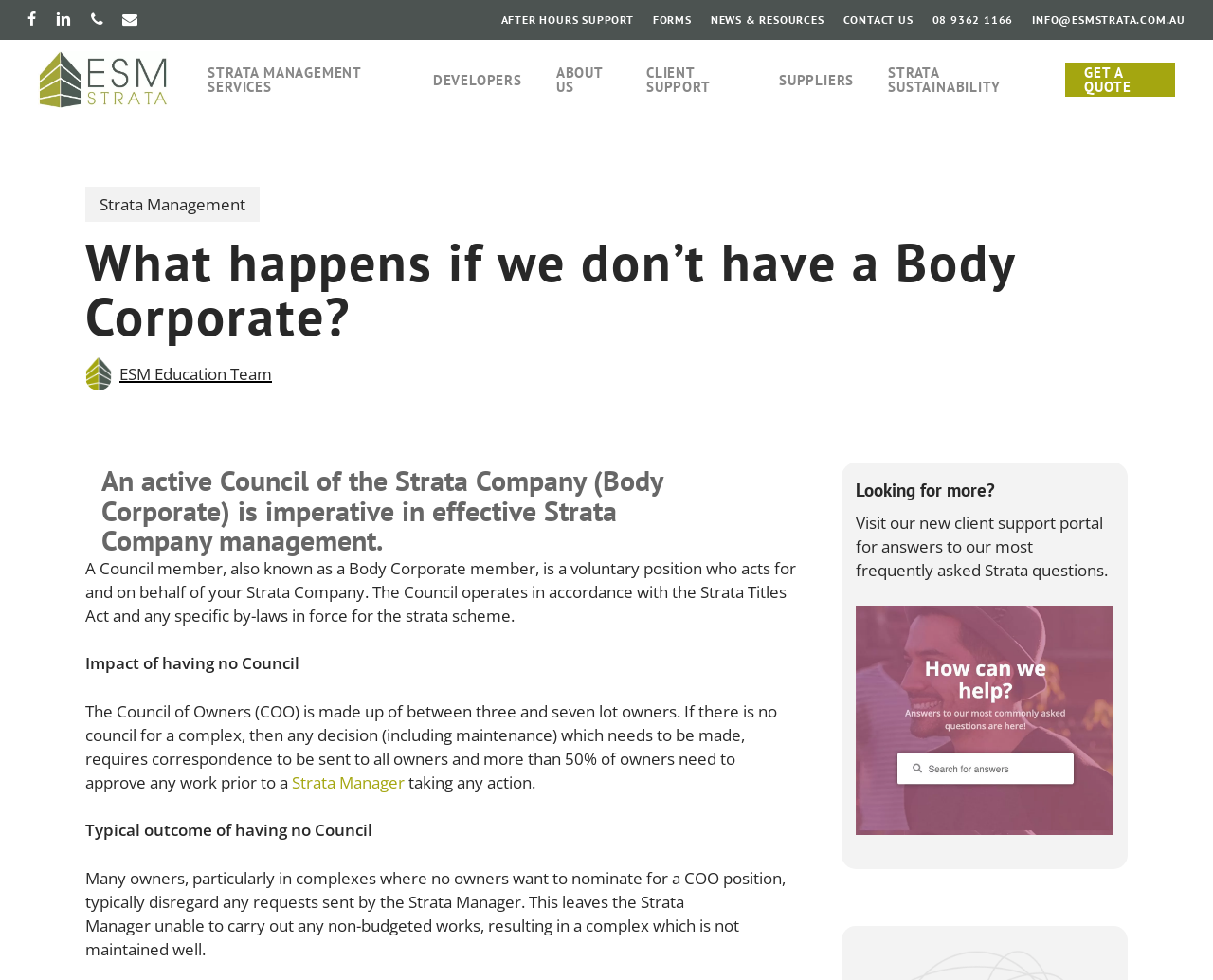Given the description of a UI element: "Strata Sustainability", identify the bounding box coordinates of the matching element in the webpage screenshot.

[0.732, 0.067, 0.85, 0.096]